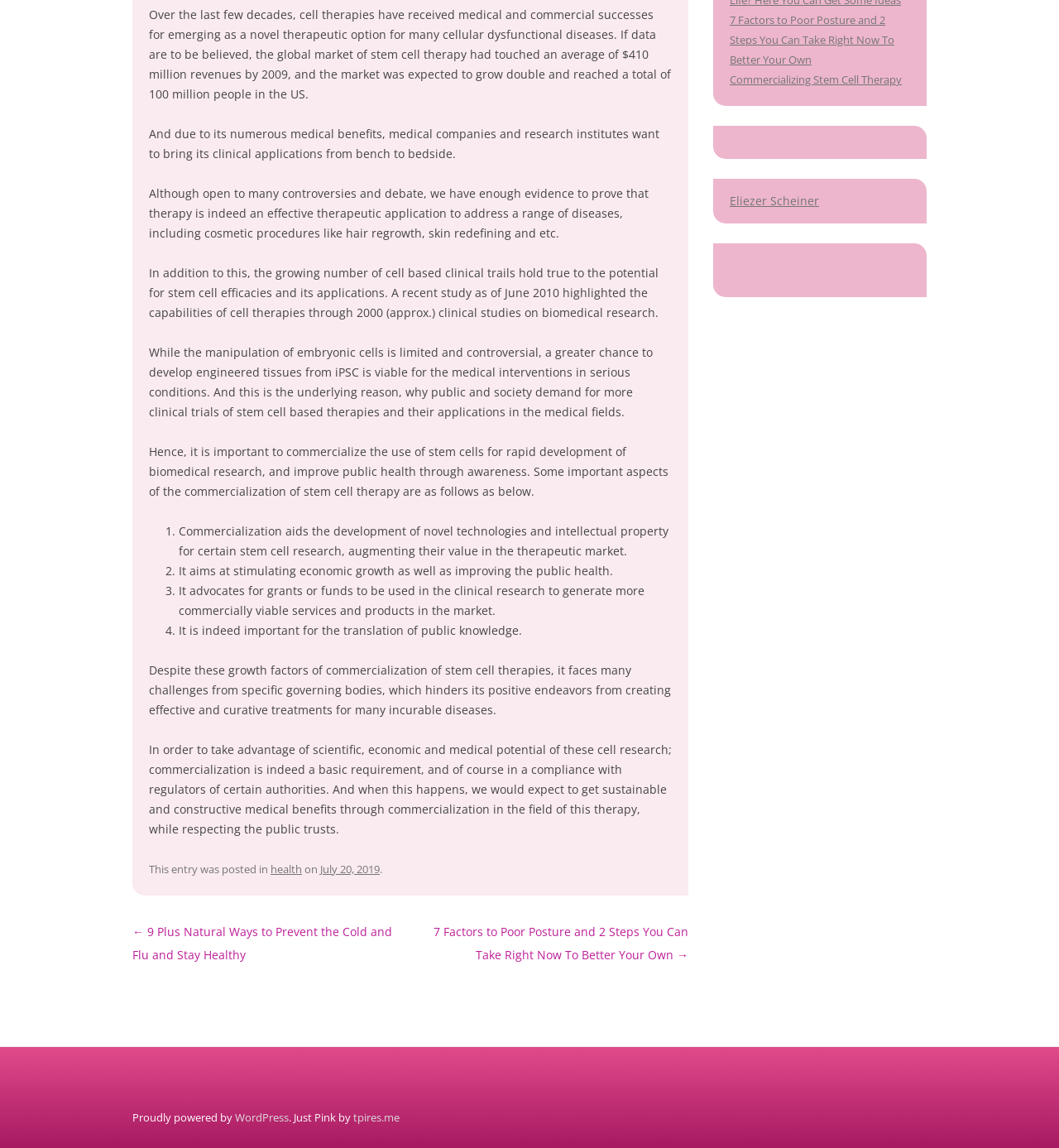Identify the bounding box coordinates for the UI element described by the following text: "July 20, 2019". Provide the coordinates as four float numbers between 0 and 1, in the format [left, top, right, bottom].

[0.302, 0.75, 0.359, 0.763]